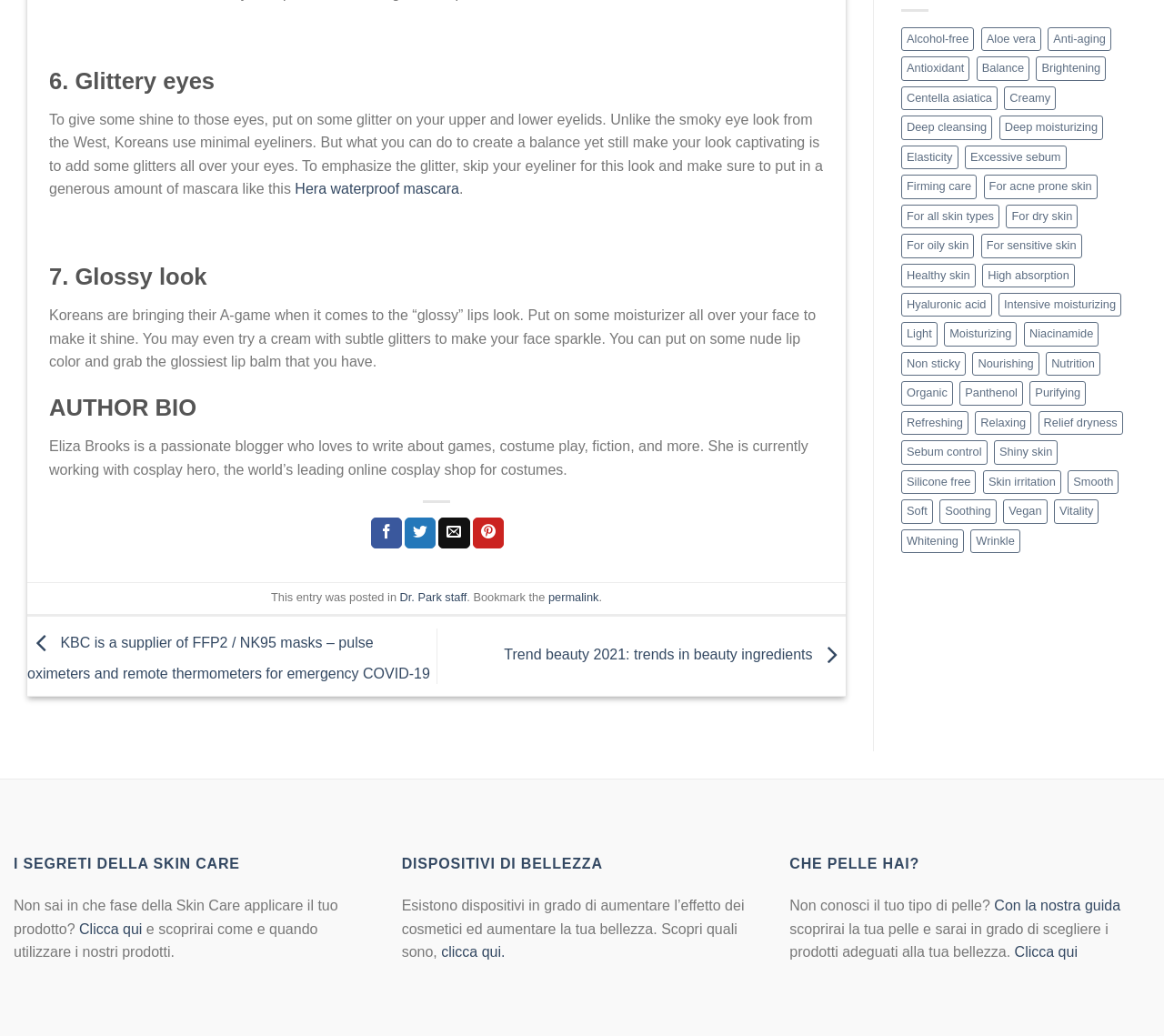Determine the bounding box coordinates for the area you should click to complete the following instruction: "Explore the '6. Glittery eyes' section".

[0.042, 0.064, 0.708, 0.093]